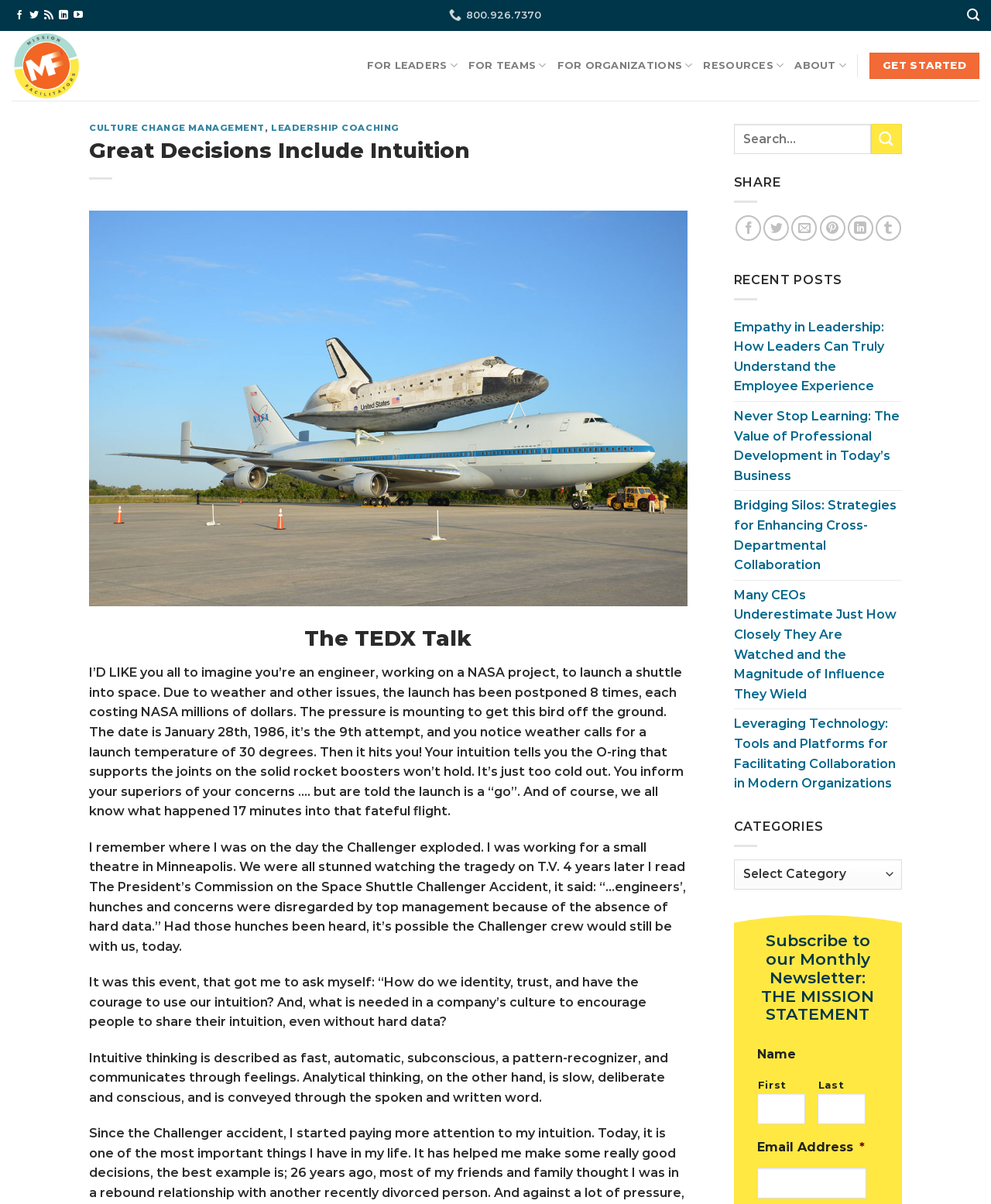What is the category of the recent post 'Empathy in Leadership'?
Please give a detailed and thorough answer to the question, covering all relevant points.

The category of the recent post 'Empathy in Leadership' is likely related to Leadership, as it is listed under the 'RECENT POSTS' section and the title suggests a topic related to leadership, as described in the link element with ID 459.